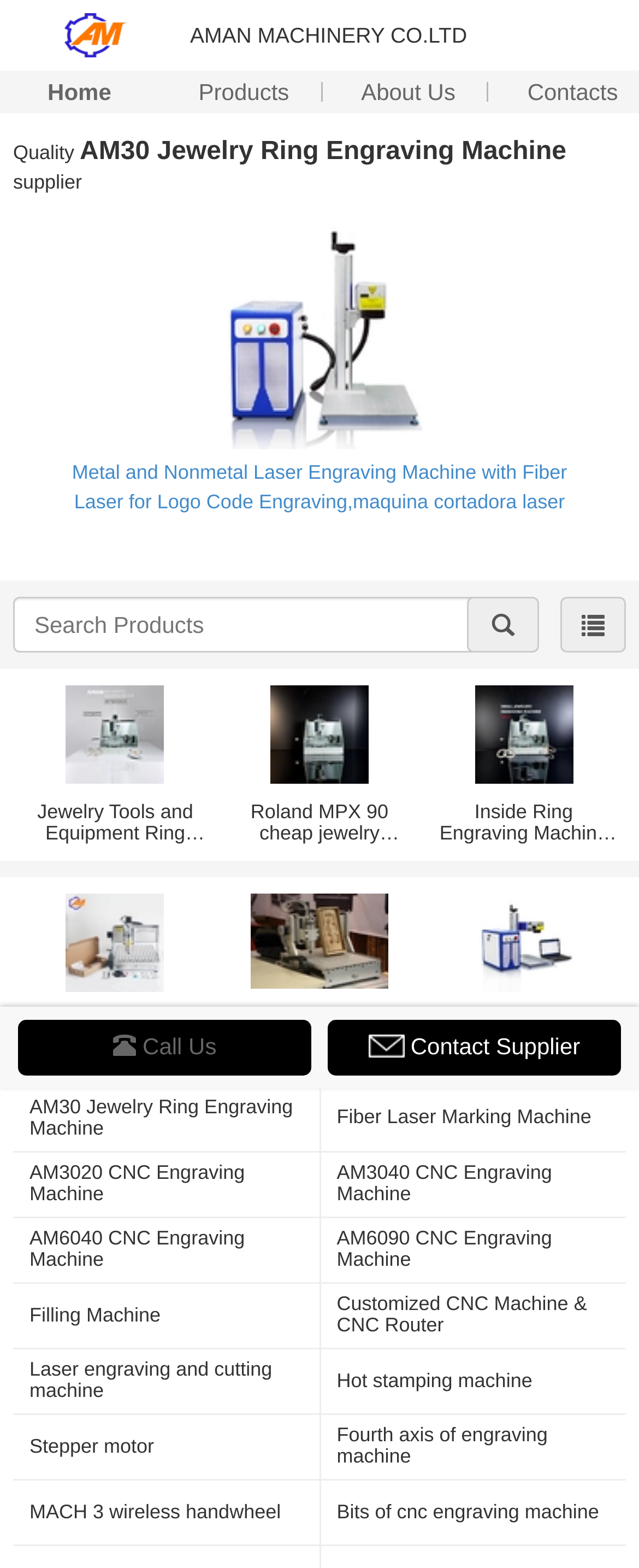Refer to the image and provide an in-depth answer to the question: 
What is the function of the 'search' button?

The 'search' button is located next to the search box, and its function is to submit the search query entered by the user, allowing them to find specific products on the webpage.